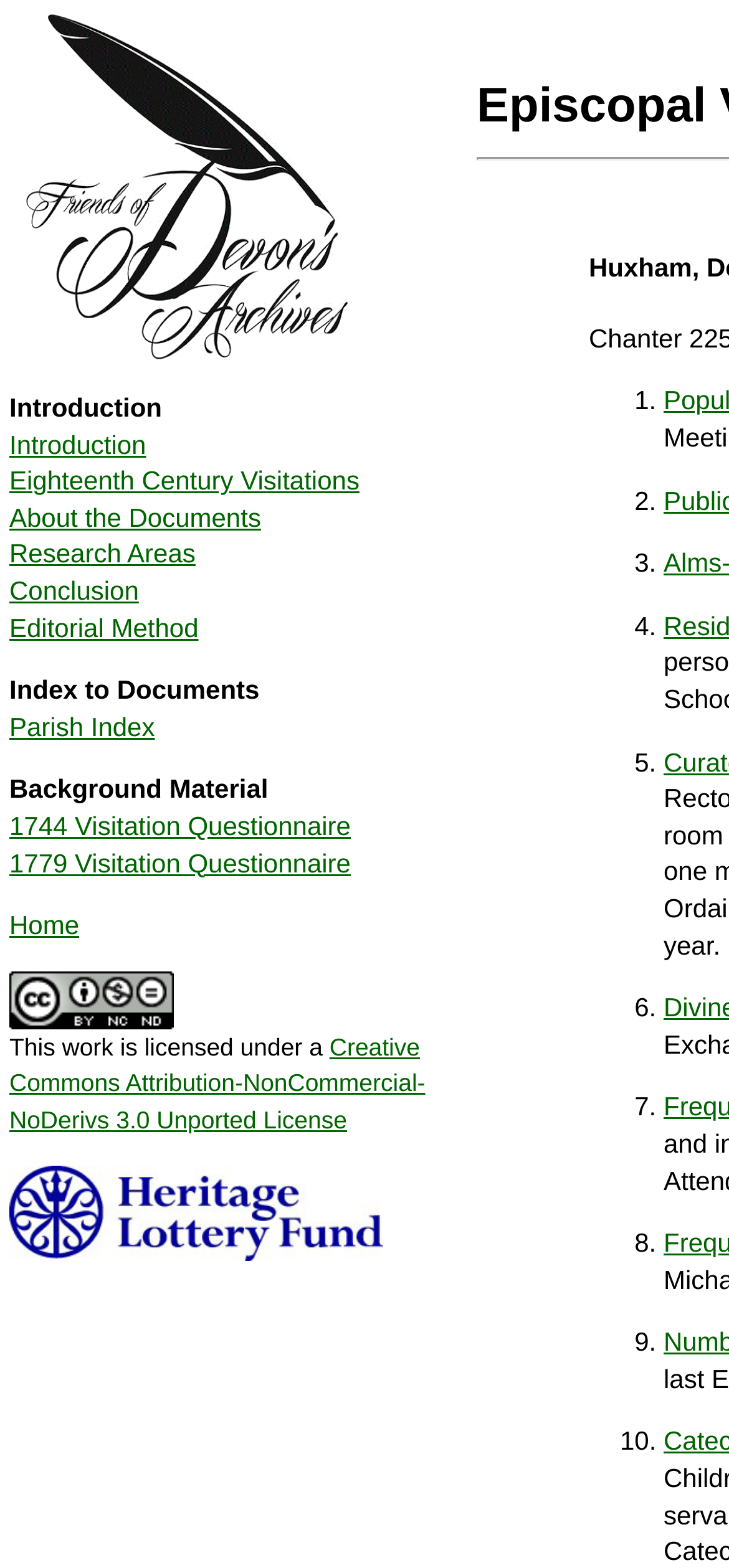Could you locate the bounding box coordinates for the section that should be clicked to accomplish this task: "visit Courageous Life Church".

None